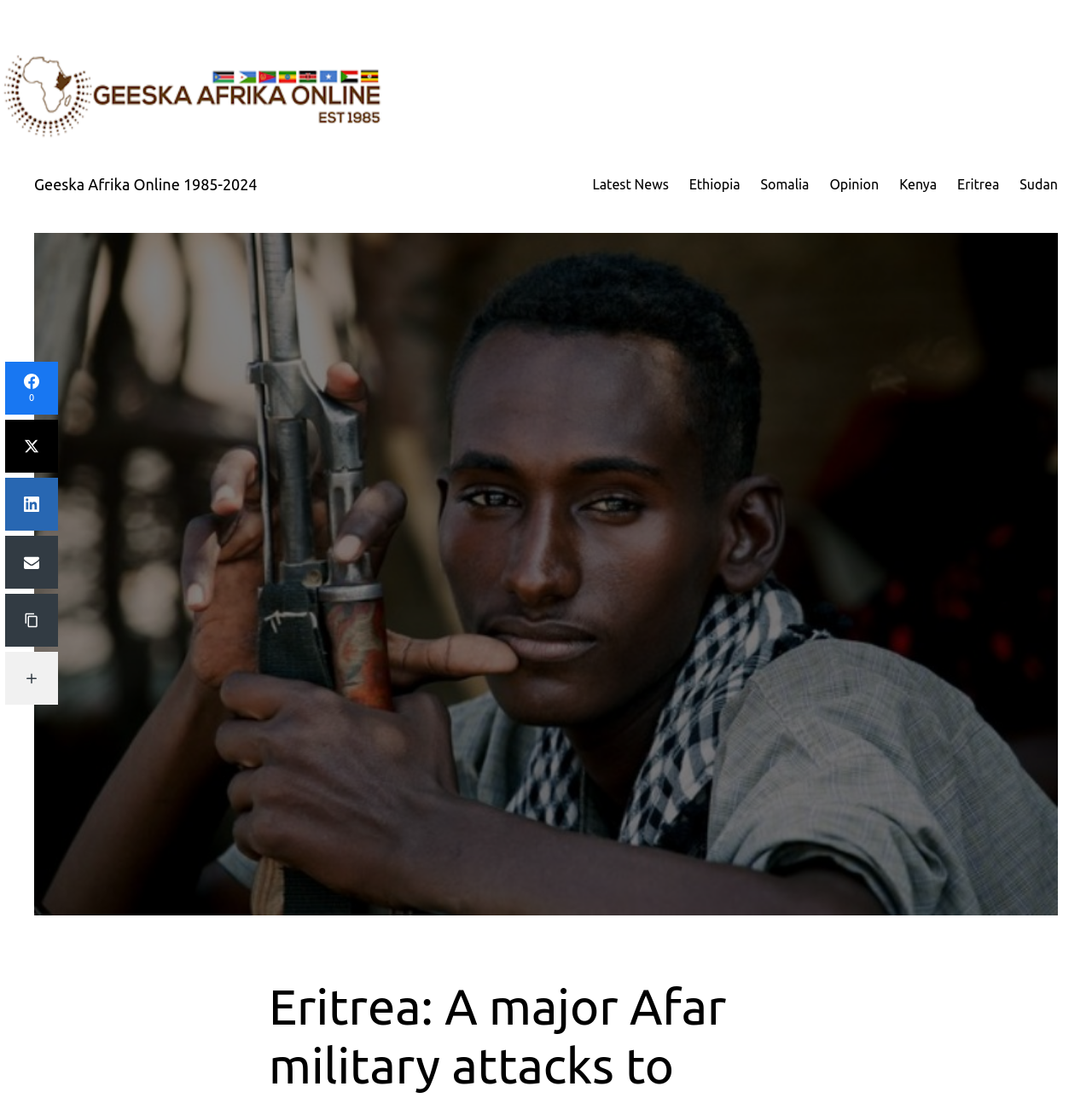Please specify the bounding box coordinates of the clickable section necessary to execute the following command: "Share on Facebook".

[0.005, 0.329, 0.053, 0.378]